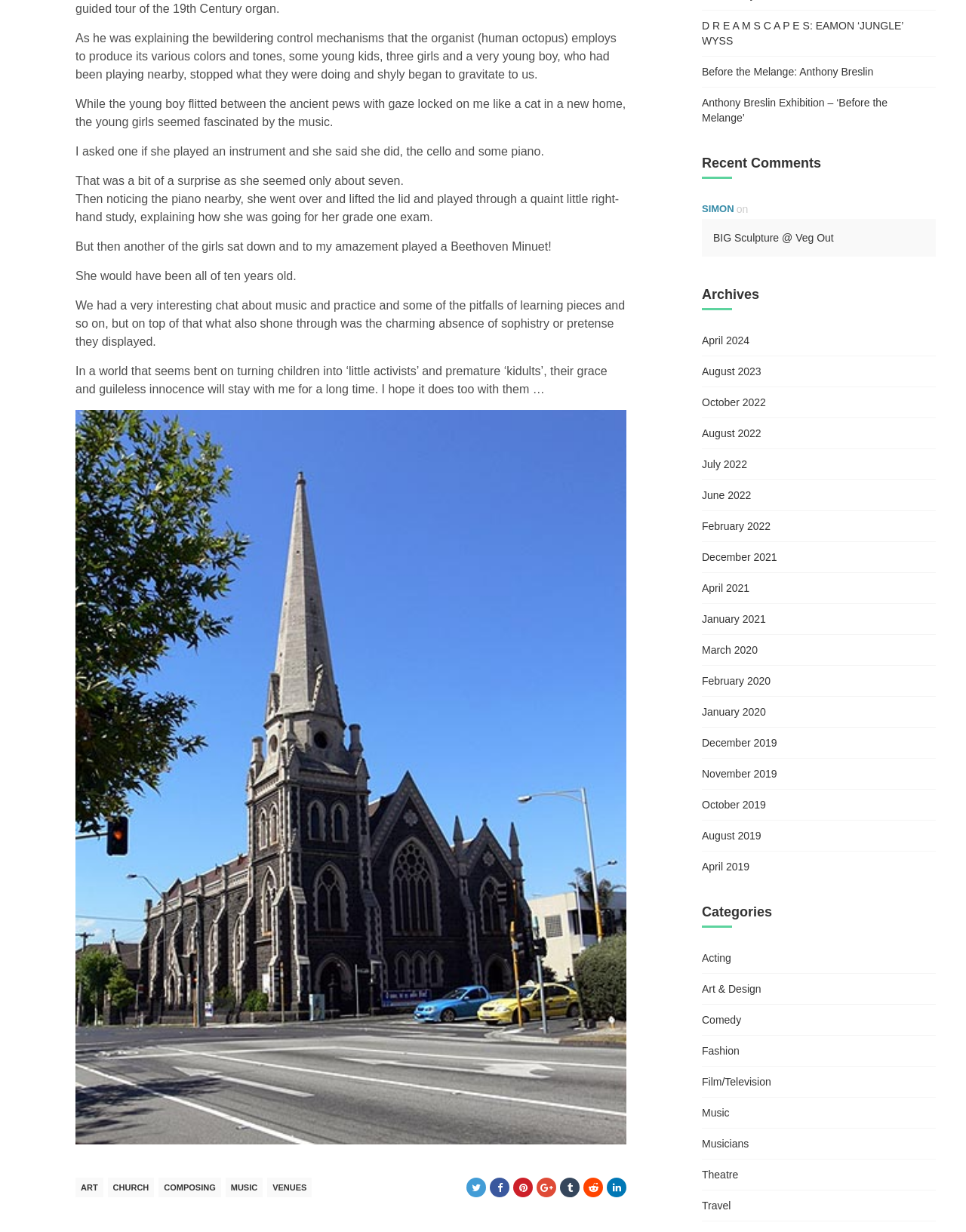Given the description: "October 2019", determine the bounding box coordinates of the UI element. The coordinates should be formatted as four float numbers between 0 and 1, [left, top, right, bottom].

[0.727, 0.647, 0.793, 0.659]